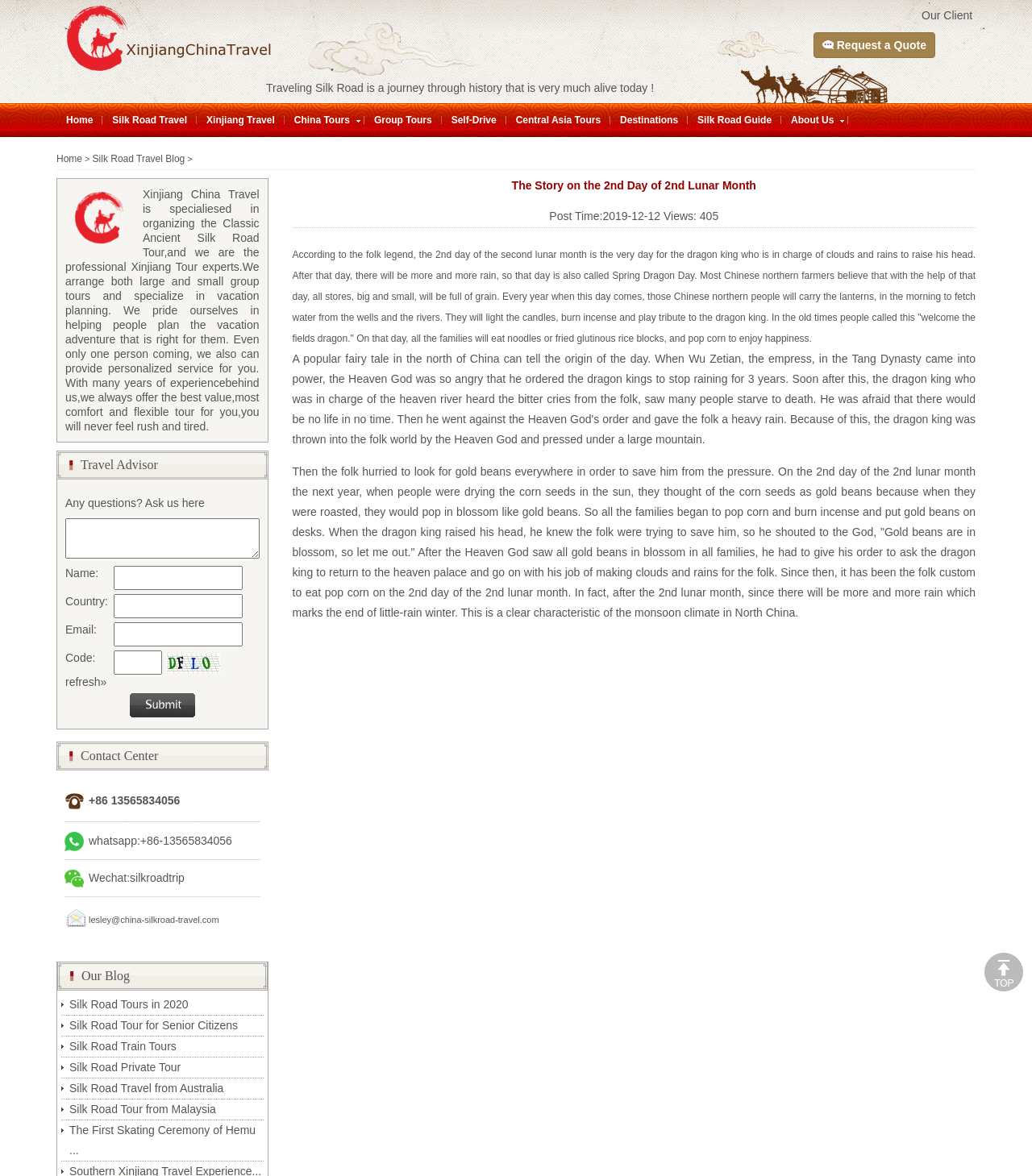Locate the bounding box coordinates of the area that needs to be clicked to fulfill the following instruction: "Click the 'Home' link at the top". The coordinates should be in the format of four float numbers between 0 and 1, namely [left, top, right, bottom].

[0.064, 0.088, 0.09, 0.117]